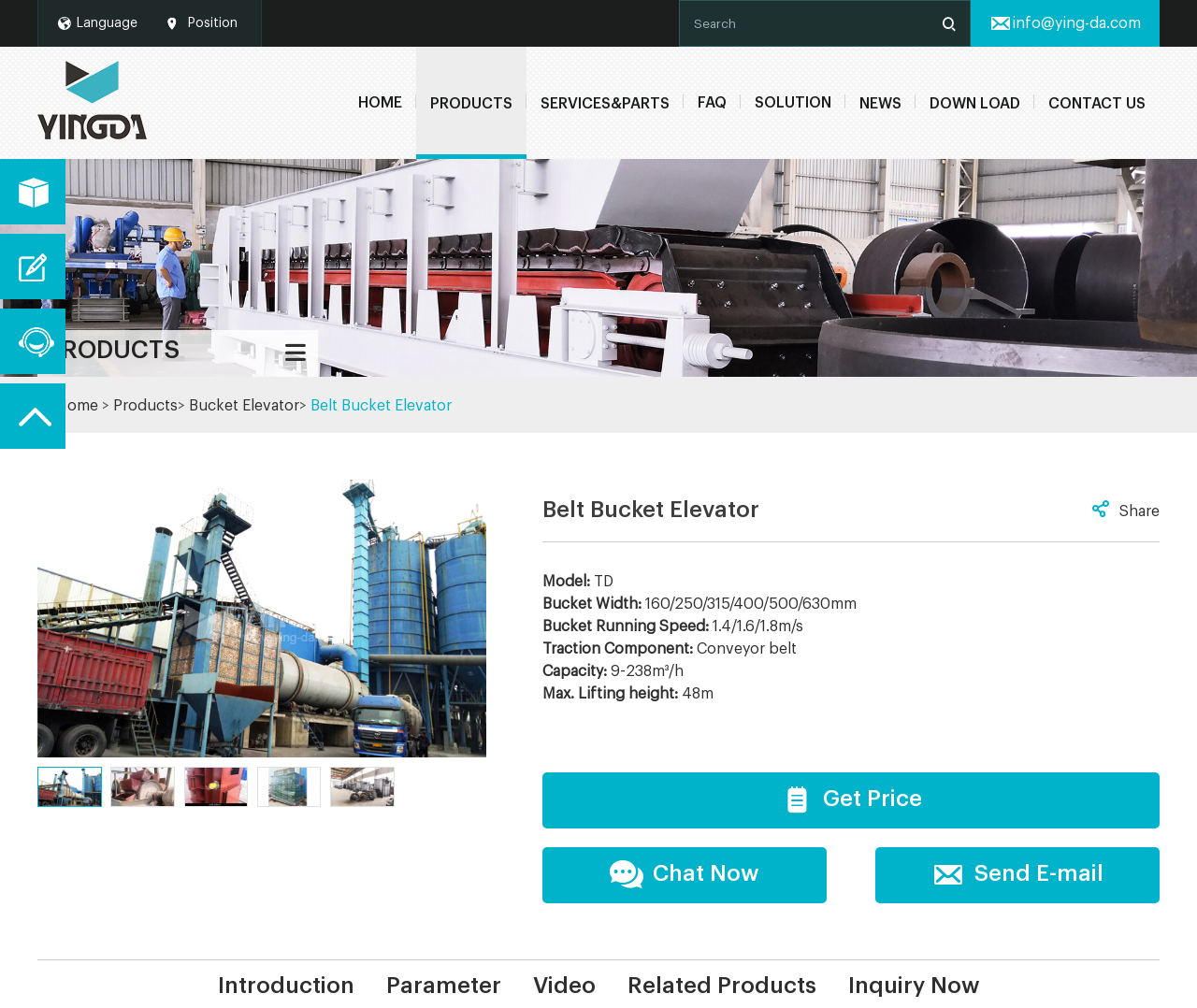Please find the bounding box coordinates of the element that must be clicked to perform the given instruction: "Search for products". The coordinates should be four float numbers from 0 to 1, i.e., [left, top, right, bottom].

[0.568, 0.001, 0.774, 0.047]